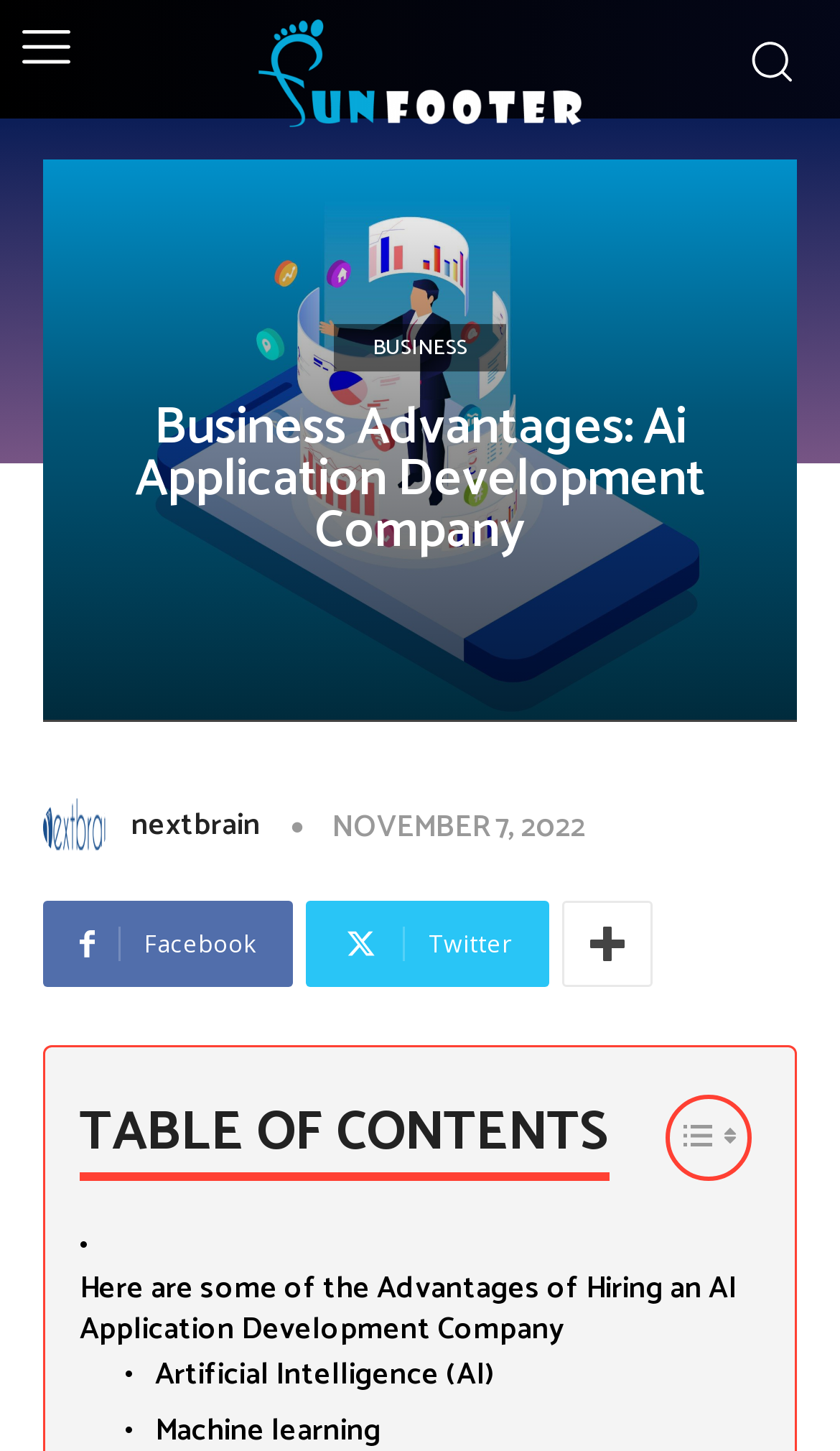Identify and extract the main heading from the webpage.

Business Advantages: Ai Application Development Company